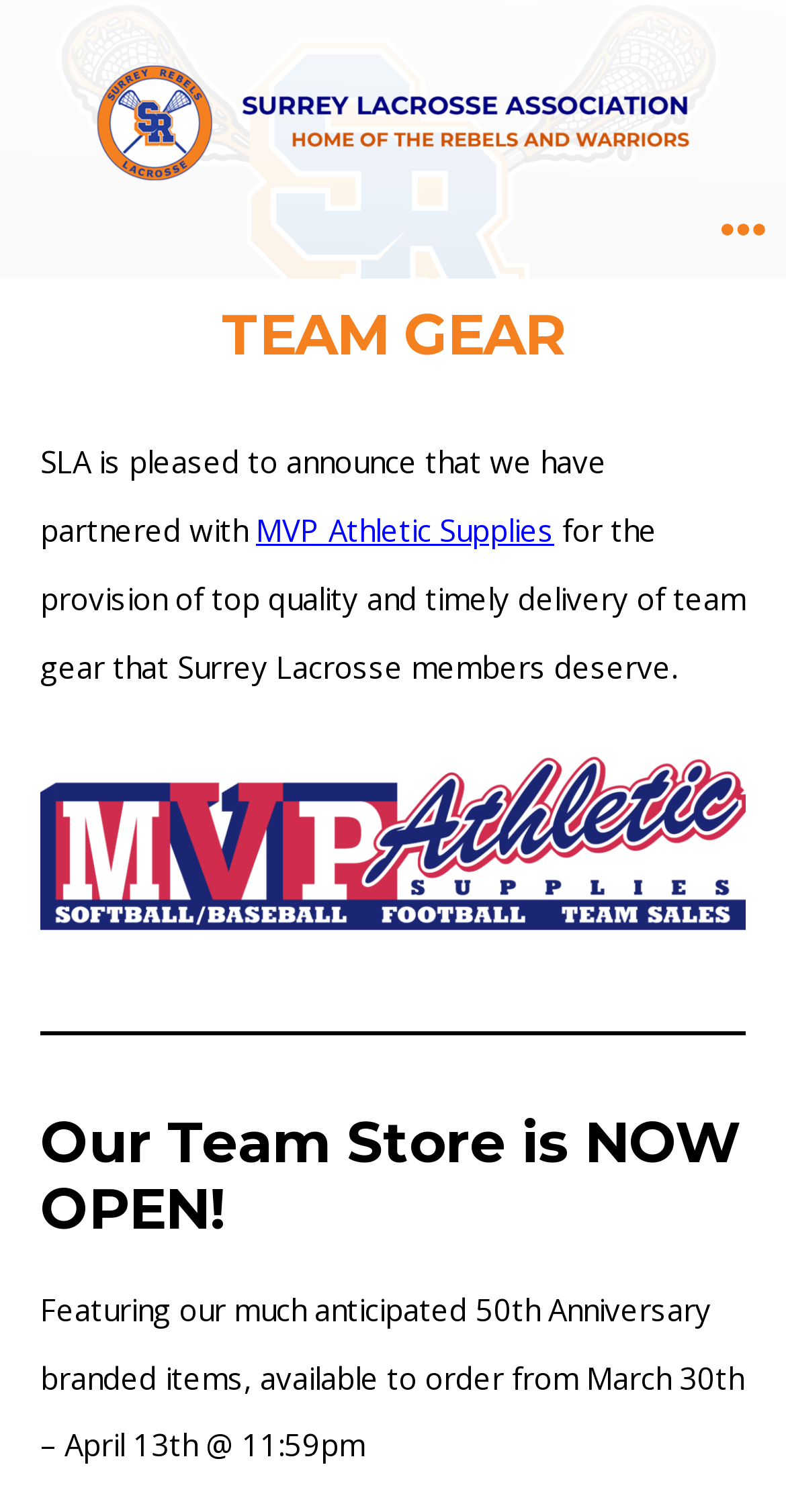Describe all the significant parts and information present on the webpage.

The webpage is about Team Gear for the Rebels team in the Surrey Lacrosse Association. At the top, there is a heading with the team name and a link to the team's page, accompanied by a small image. To the right of the heading, there is a small icon.

Below the heading, there is a section with a large heading "TEAM GEAR" in the center. Underneath, there is a paragraph of text that announces a partnership with MVP Athletic Supplies for providing team gear to Surrey Lacrosse members. The text includes a link to MVP Athletic Supplies.

To the right of the paragraph, there is an image of the MVP Athletic Supplies logo. Below the image, there is a horizontal separator line. Underneath the separator, there is a heading that announces the opening of the team store, featuring 50th Anniversary branded items available for order during a specific period.